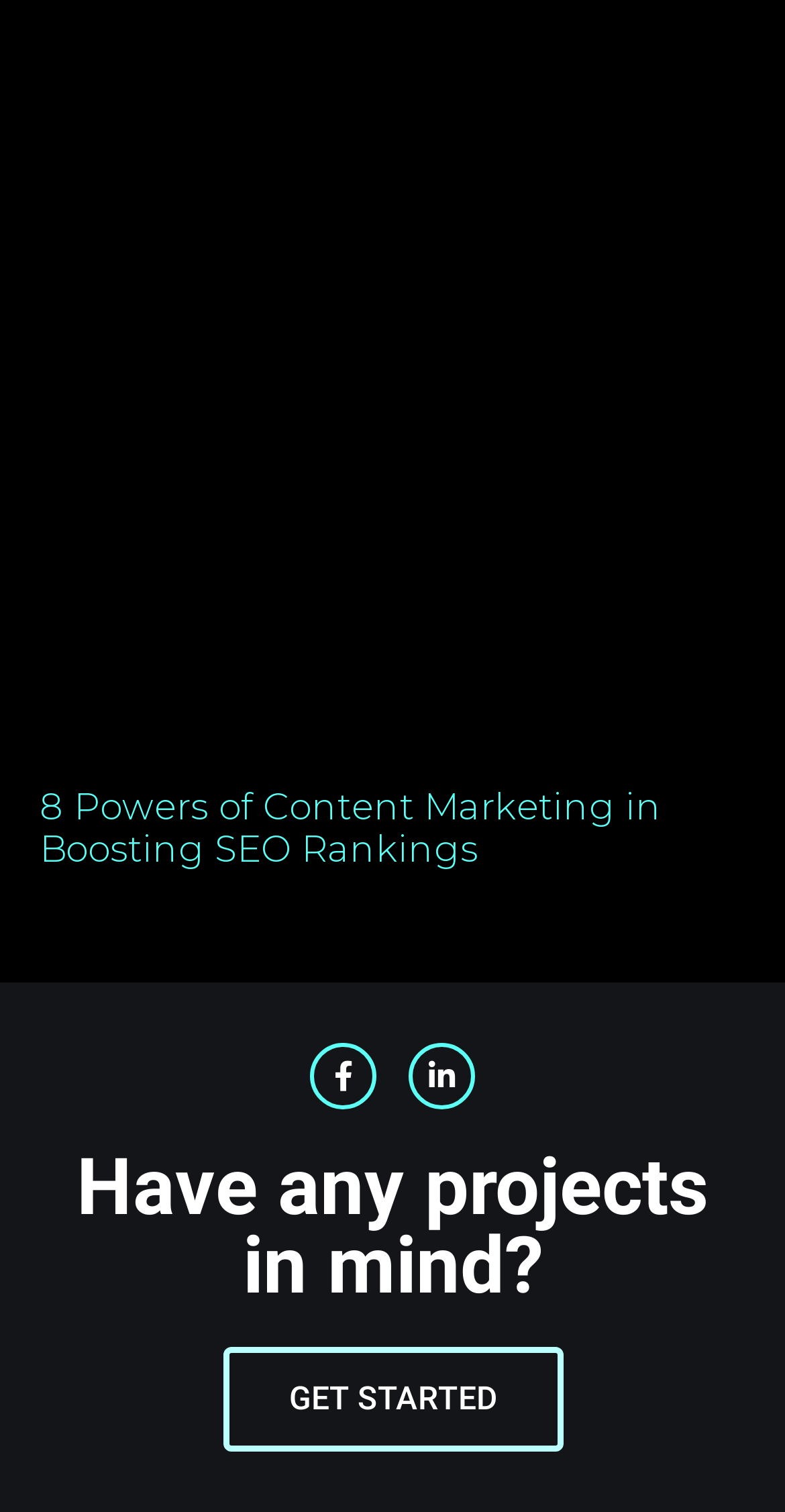Determine the bounding box of the UI element mentioned here: "GET STARTED". The coordinates must be in the format [left, top, right, bottom] with values ranging from 0 to 1.

[0.283, 0.891, 0.717, 0.96]